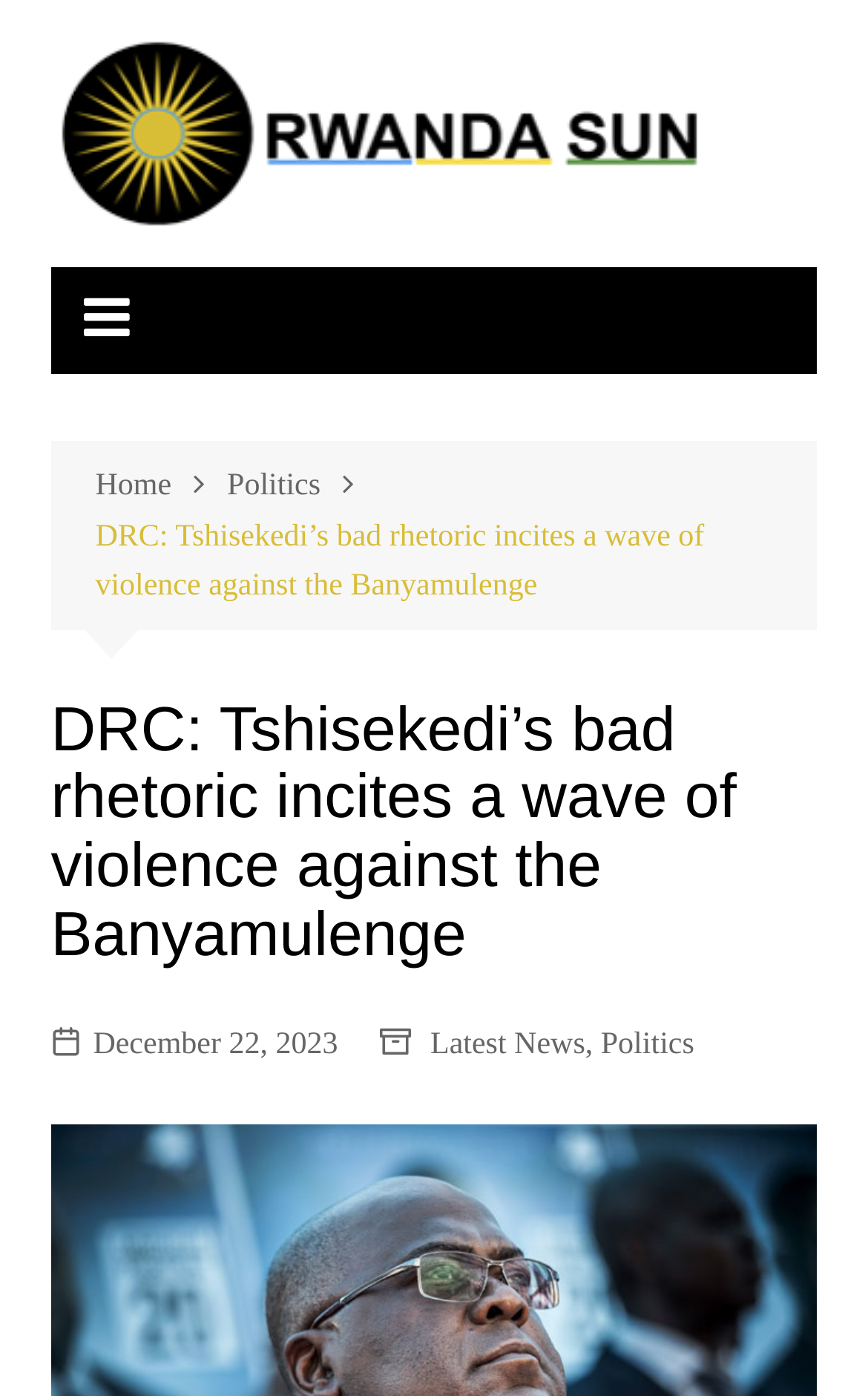What is the name of the news website?
Utilize the image to construct a detailed and well-explained answer.

I determined the answer by looking at the top-left corner of the webpage, where I found a link with the text 'Facts News' and an image with the same name, indicating that it is the name of the news website.